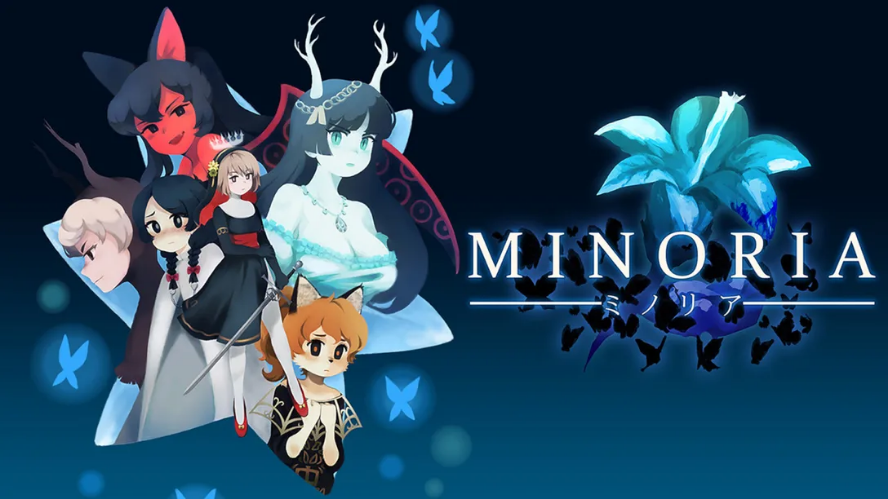Give an elaborate caption for the image.

The image showcases vibrant artwork for the game "Minoria," a spiritual sequel to the beloved "Momodora" series. Centered prominently is the game's title, "MINORIA," rendered in a stylized font that evokes a sense of fantasy. Surrounding the title are several characters, each uniquely designed, featuring an array of expressive styles and elements that hint at their roles within the game. 

These characters include a mix of distinct figures, such as a girl wielding a sword and others adorned with intricate accessories, set against an ethereal blue background scattered with butterfly motifs. The contrasting colors and details reflect the game's artistic theme and narrative depth, which draws players into its enchanting world. This illustration effectively captures the essence of adventure and mystery that awaits in "Minoria," which is set to release on the PS4 shortly after this promotional artwork.